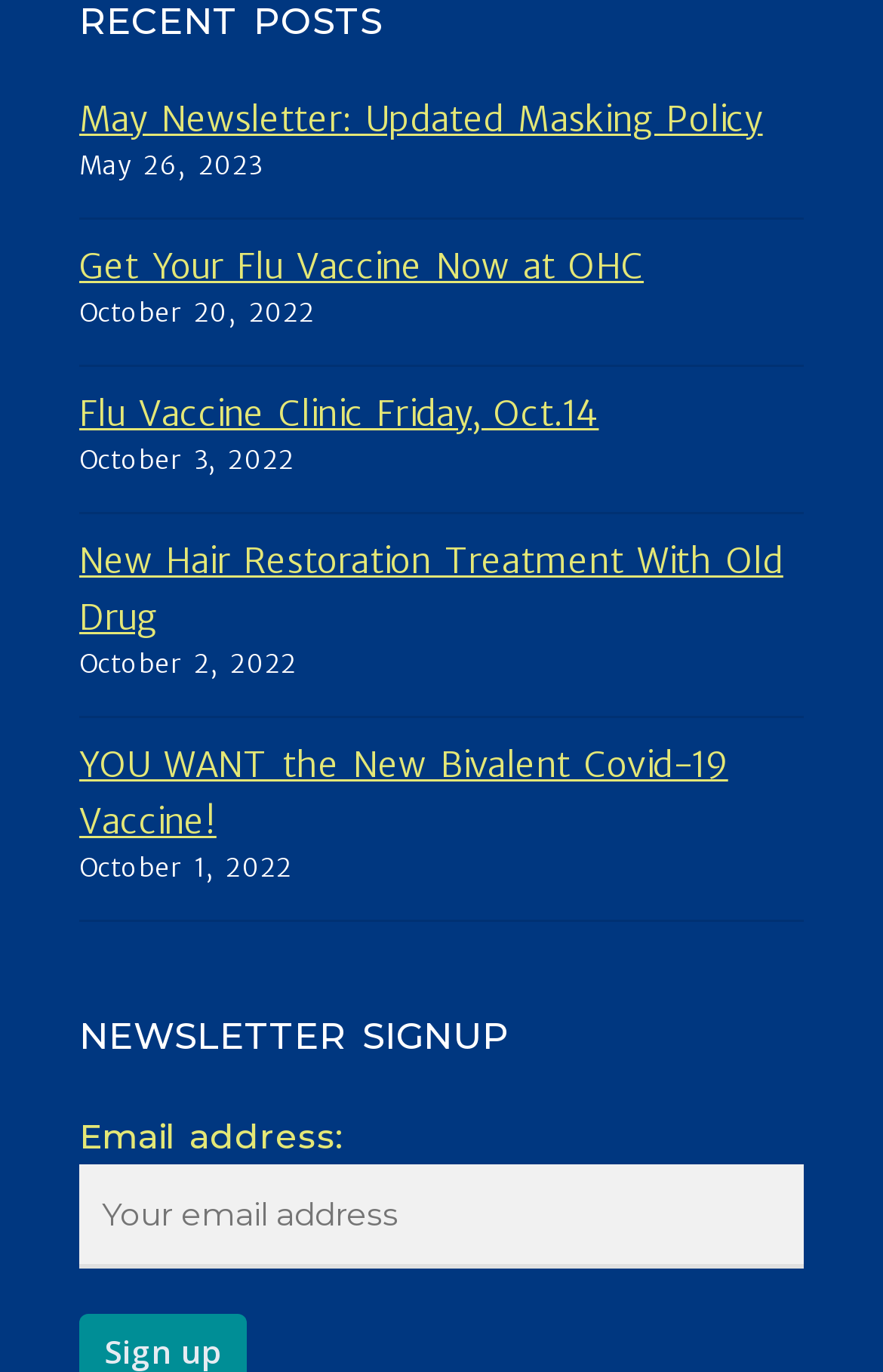What is the date of the May newsletter?
Based on the content of the image, thoroughly explain and answer the question.

I found the date of the May newsletter by looking at the StaticText element with the text 'May 26, 2023' which is located near the link 'May Newsletter: Updated Masking Policy'.